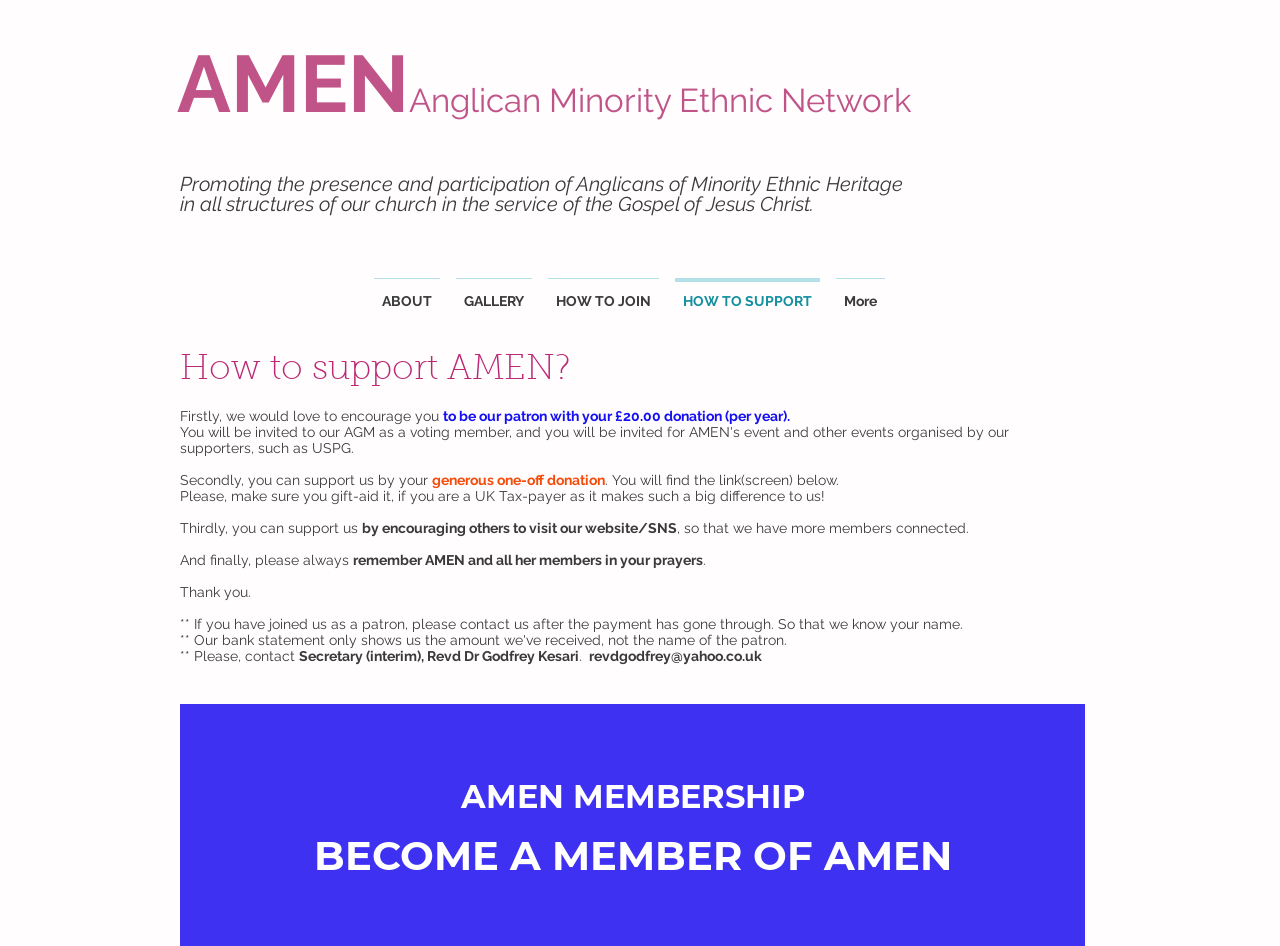Identify the bounding box of the UI component described as: "HOW TO JOIN".

[0.422, 0.294, 0.521, 0.323]